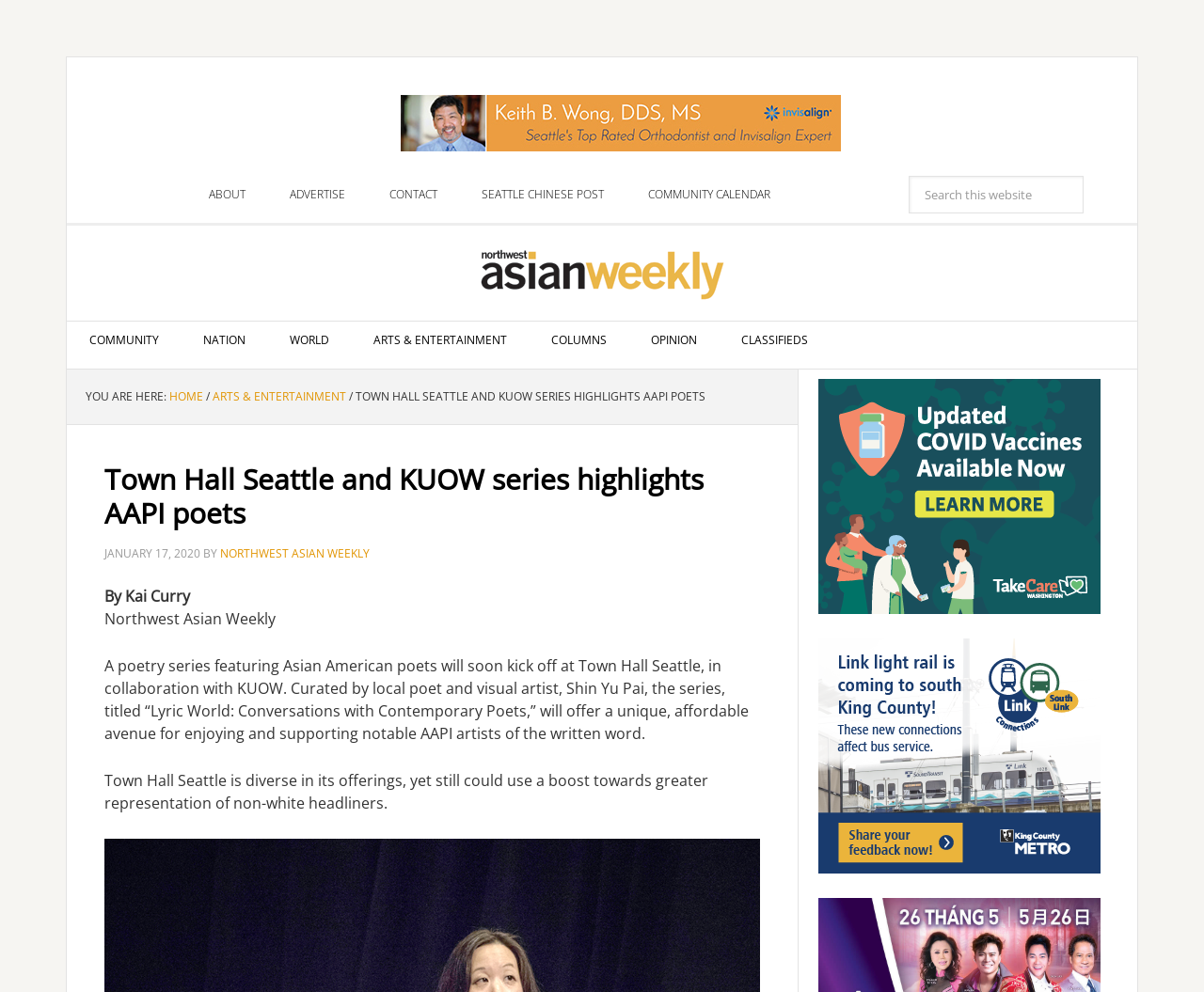Locate the bounding box coordinates of the element's region that should be clicked to carry out the following instruction: "Click on COMMUNITY CALENDAR link". The coordinates need to be four float numbers between 0 and 1, i.e., [left, top, right, bottom].

[0.52, 0.177, 0.659, 0.215]